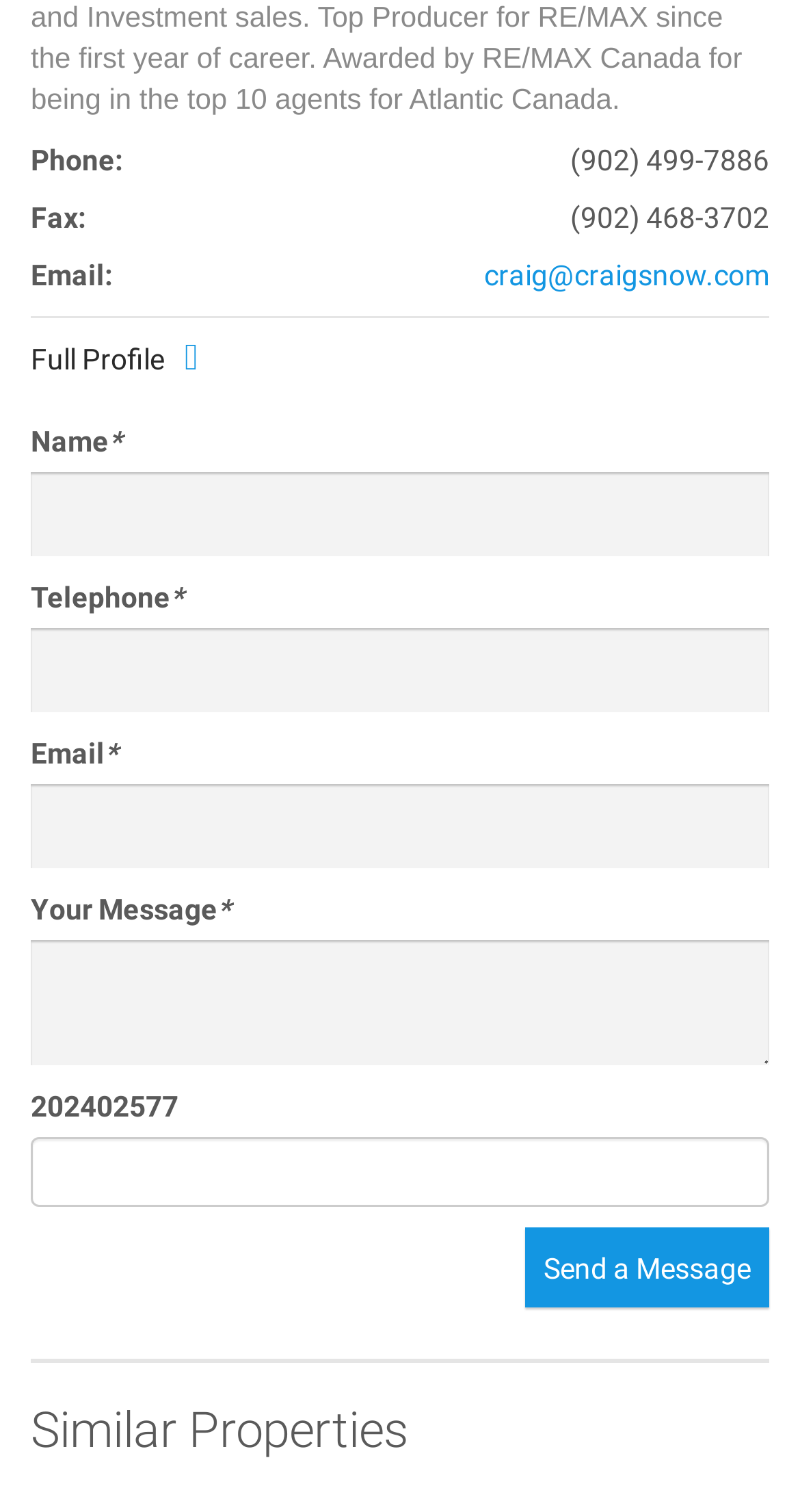Pinpoint the bounding box coordinates of the clickable element needed to complete the instruction: "Enter your email". The coordinates should be provided as four float numbers between 0 and 1: [left, top, right, bottom].

[0.038, 0.519, 0.962, 0.574]